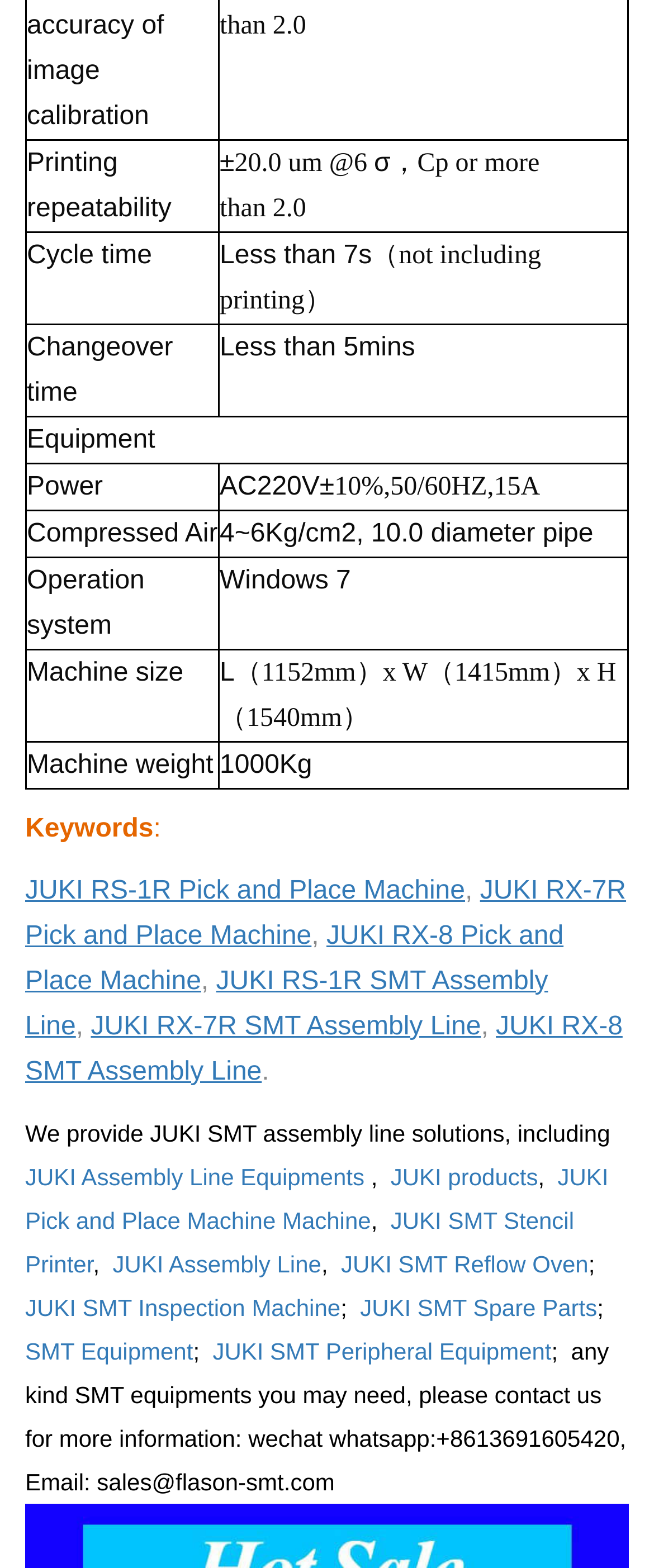What is the size of the machine?
Look at the webpage screenshot and answer the question with a detailed explanation.

I found the answer by looking at the row that says 'Machine size' and the corresponding value is 'L(1152mm) x W(1415mm) x H(1540mm)'.